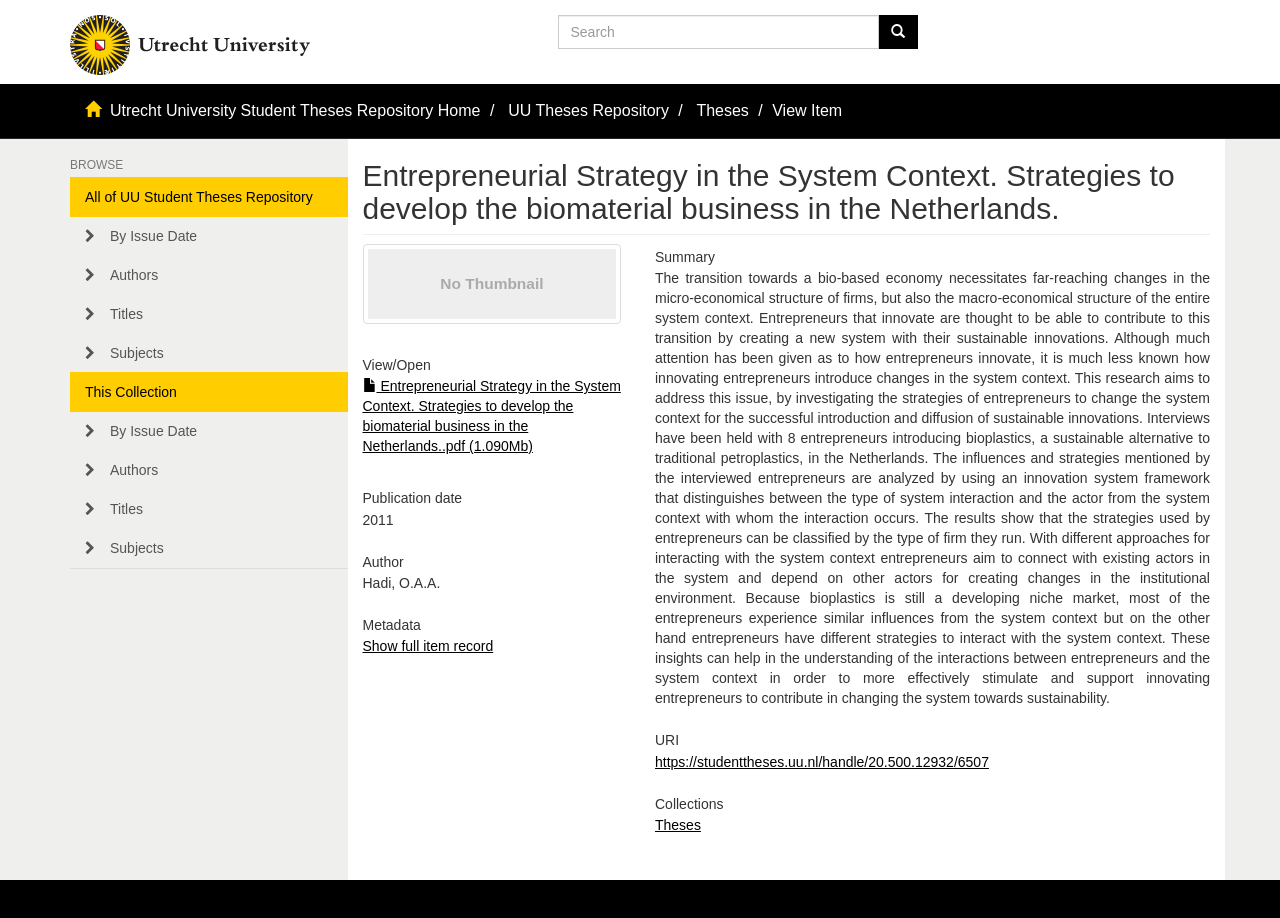Please locate the bounding box coordinates of the element that should be clicked to complete the given instruction: "Search for a thesis".

[0.436, 0.016, 0.686, 0.053]